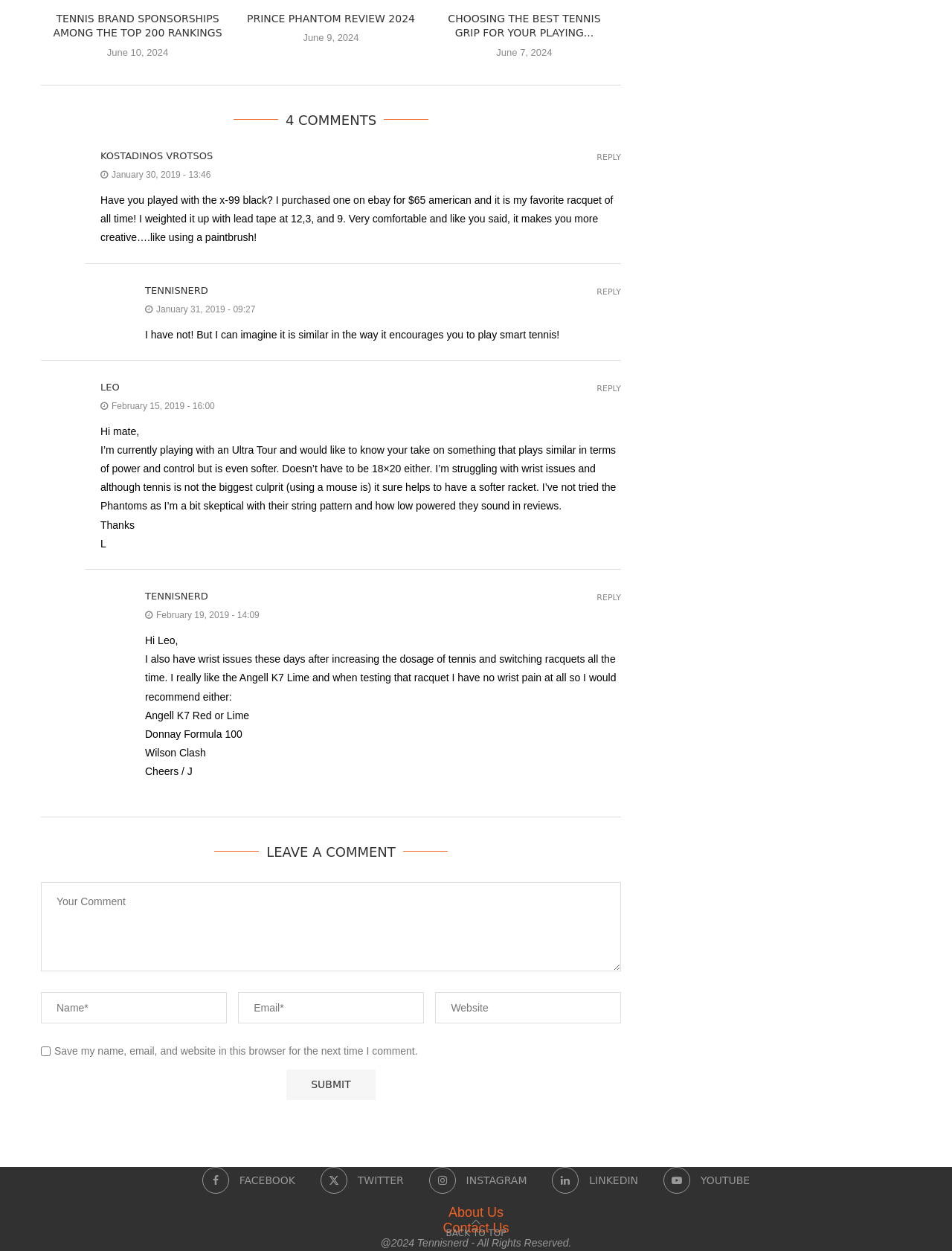What is the date of the first comment?
From the screenshot, provide a brief answer in one word or phrase.

January 30, 2019